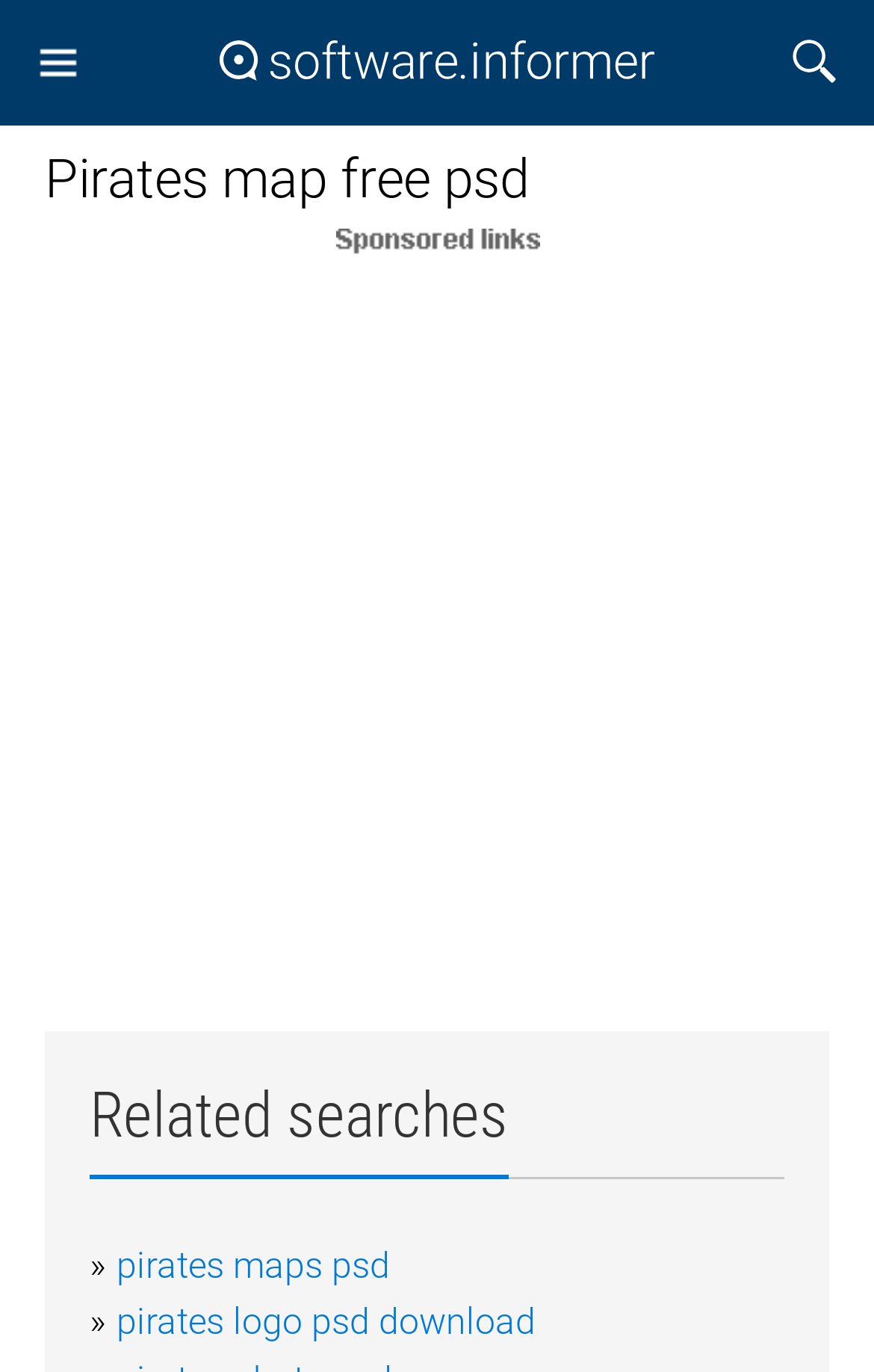Please extract the webpage's main title and generate its text content.

Pirates map free psd